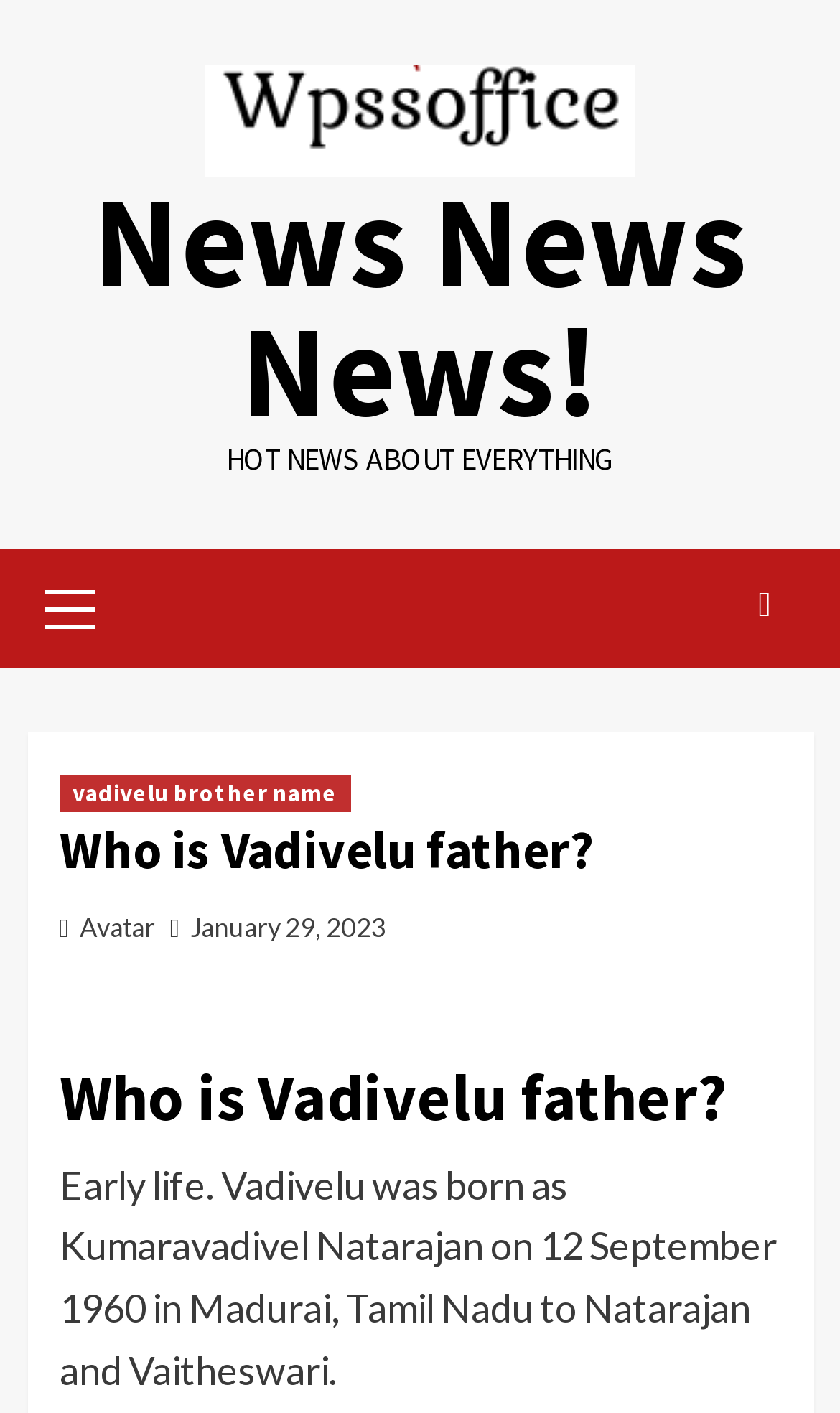What is the name of Vadivelu's father?
Answer the question with a single word or phrase by looking at the picture.

Natarajan